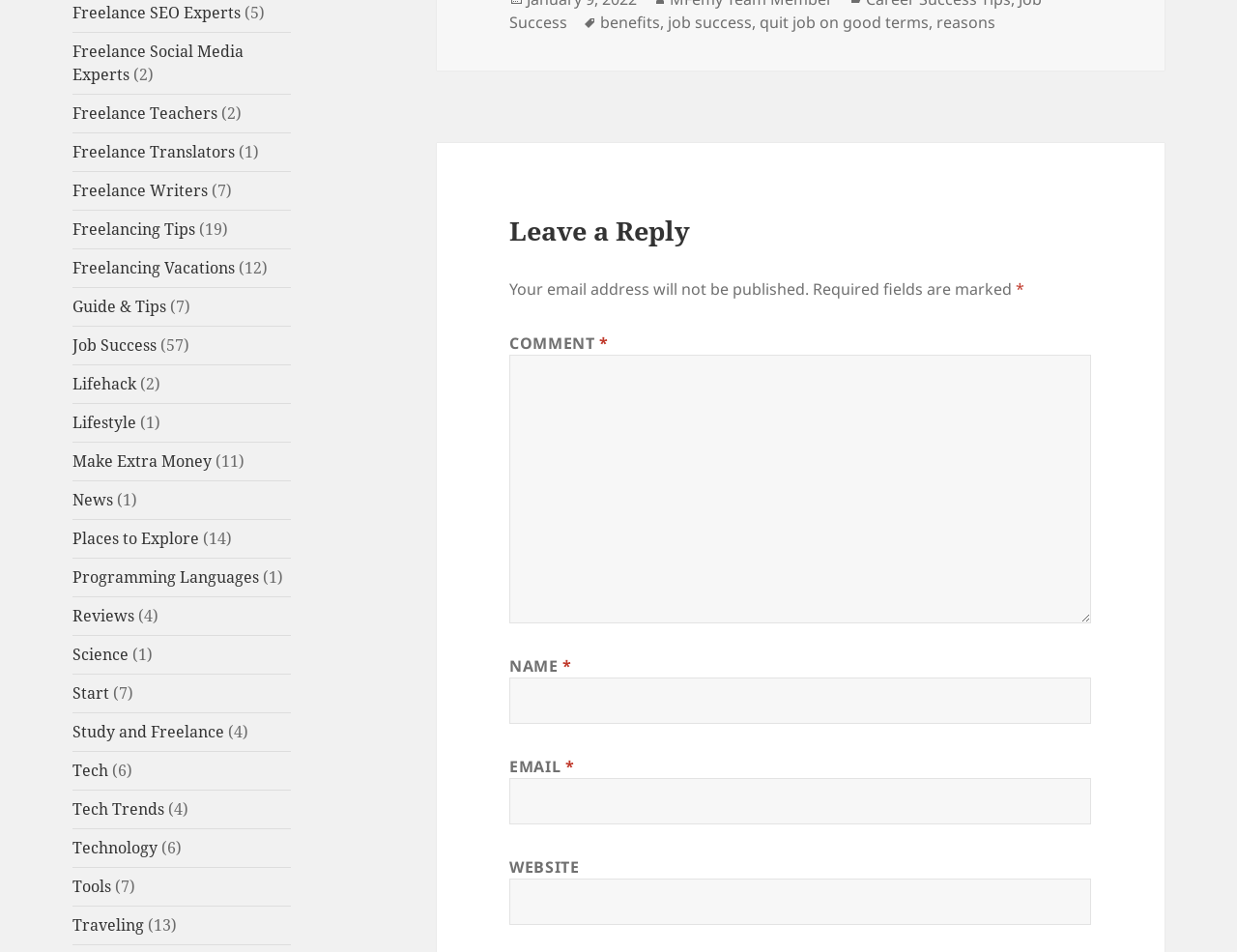What is the purpose of the text box labeled 'COMMENT *'?
Please answer the question with as much detail and depth as you can.

The text box labeled 'COMMENT *' is a required field, and it is located below the 'Leave a Reply' heading. Therefore, its purpose is to allow users to leave a comment or reply to a post.